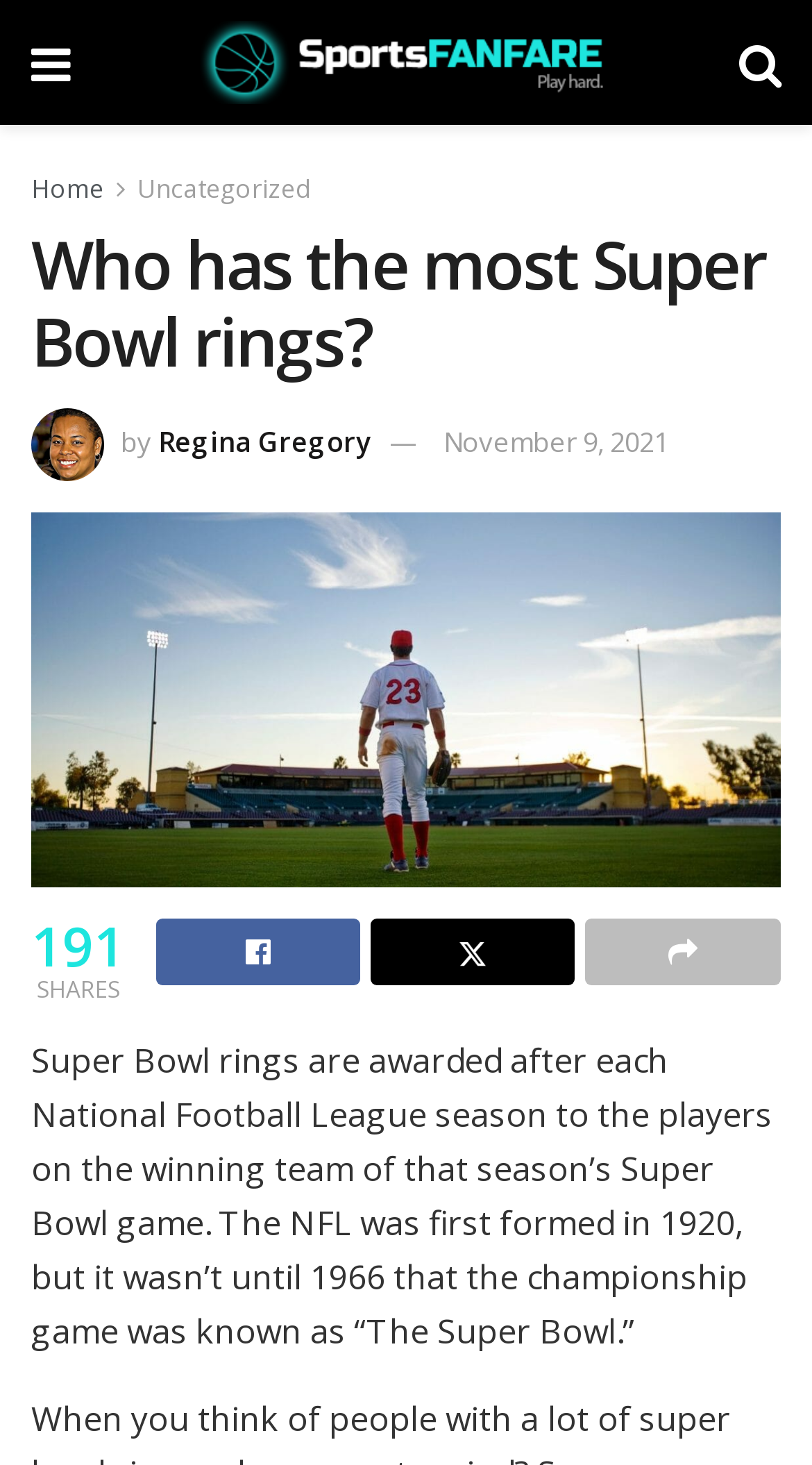Analyze the image and provide a detailed answer to the question: What is the name of the author of this article?

I found the author's name by looking at the image and text next to it, which says 'by' and then the author's name, 'Regina Gregory'.